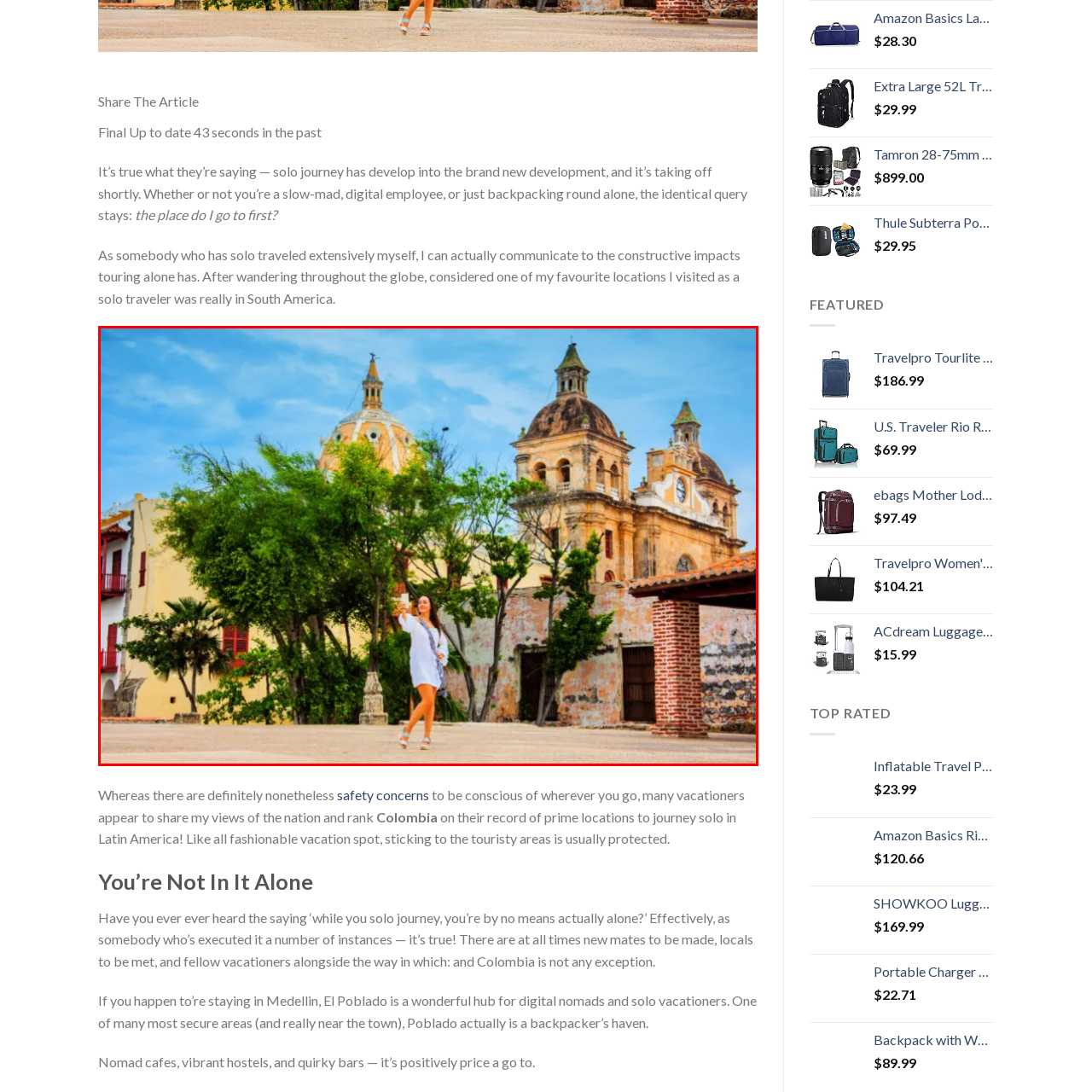Analyze the image surrounded by the red box and respond concisely: What is the woman doing in the image?

Taking a selfie